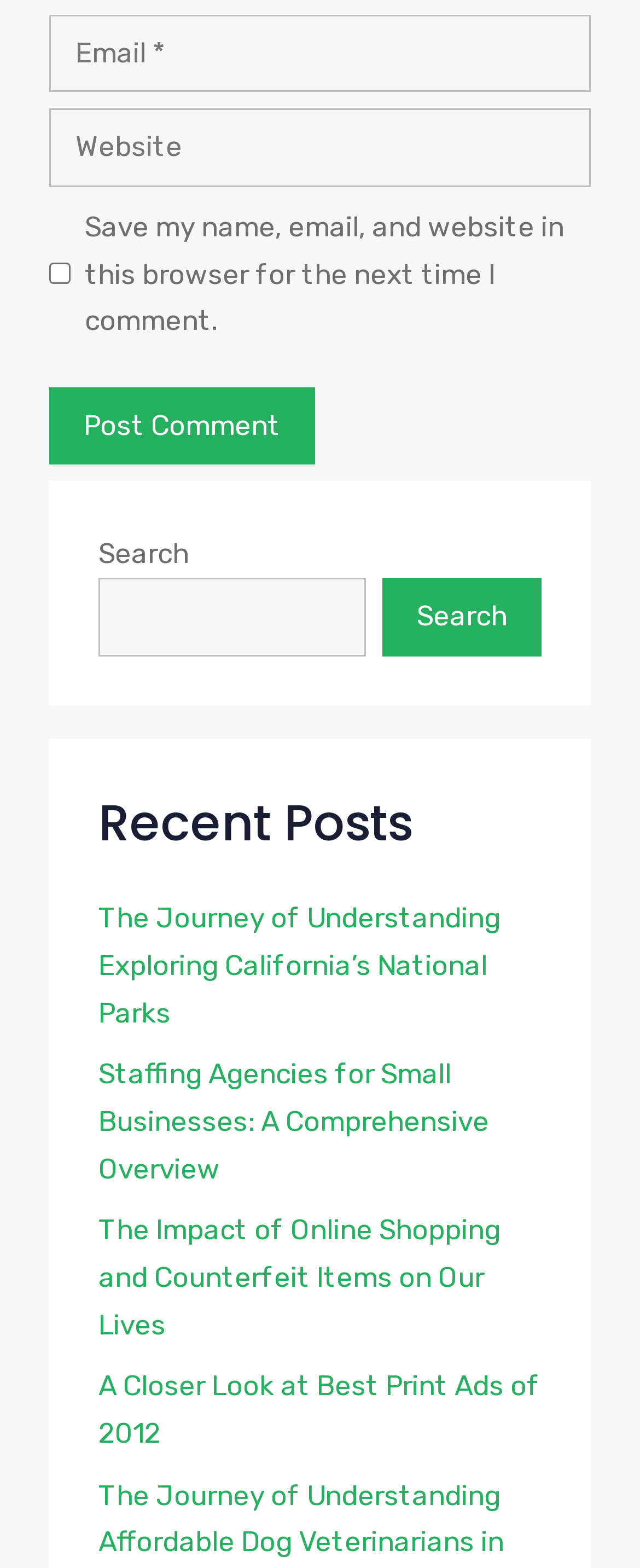Identify the bounding box of the UI element described as follows: "parent_node: Search name="s"". Provide the coordinates as four float numbers in the range of 0 to 1 [left, top, right, bottom].

[0.154, 0.369, 0.572, 0.418]